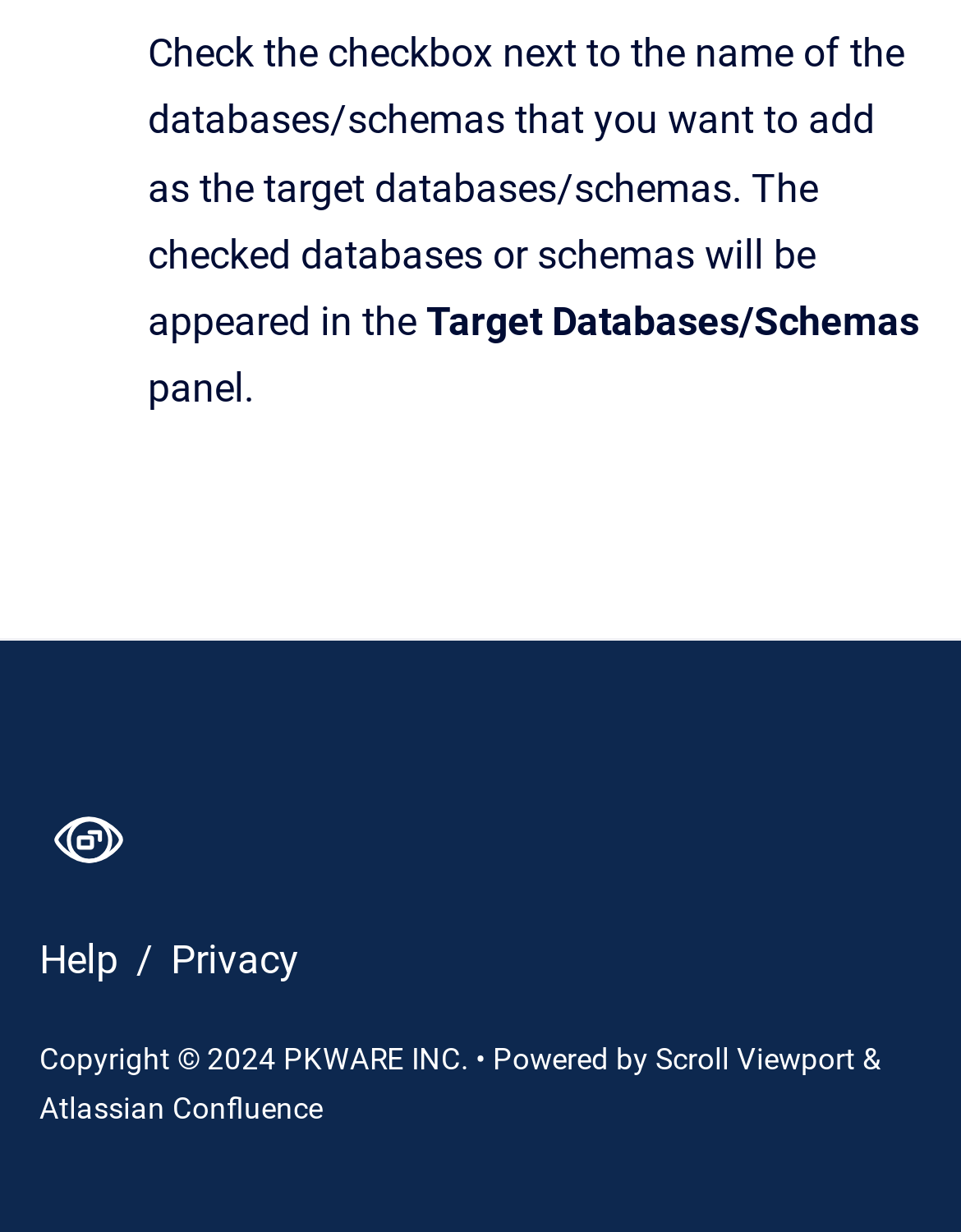What is the purpose of the 'Help' link?
Using the image as a reference, answer the question with a short word or phrase.

Get help